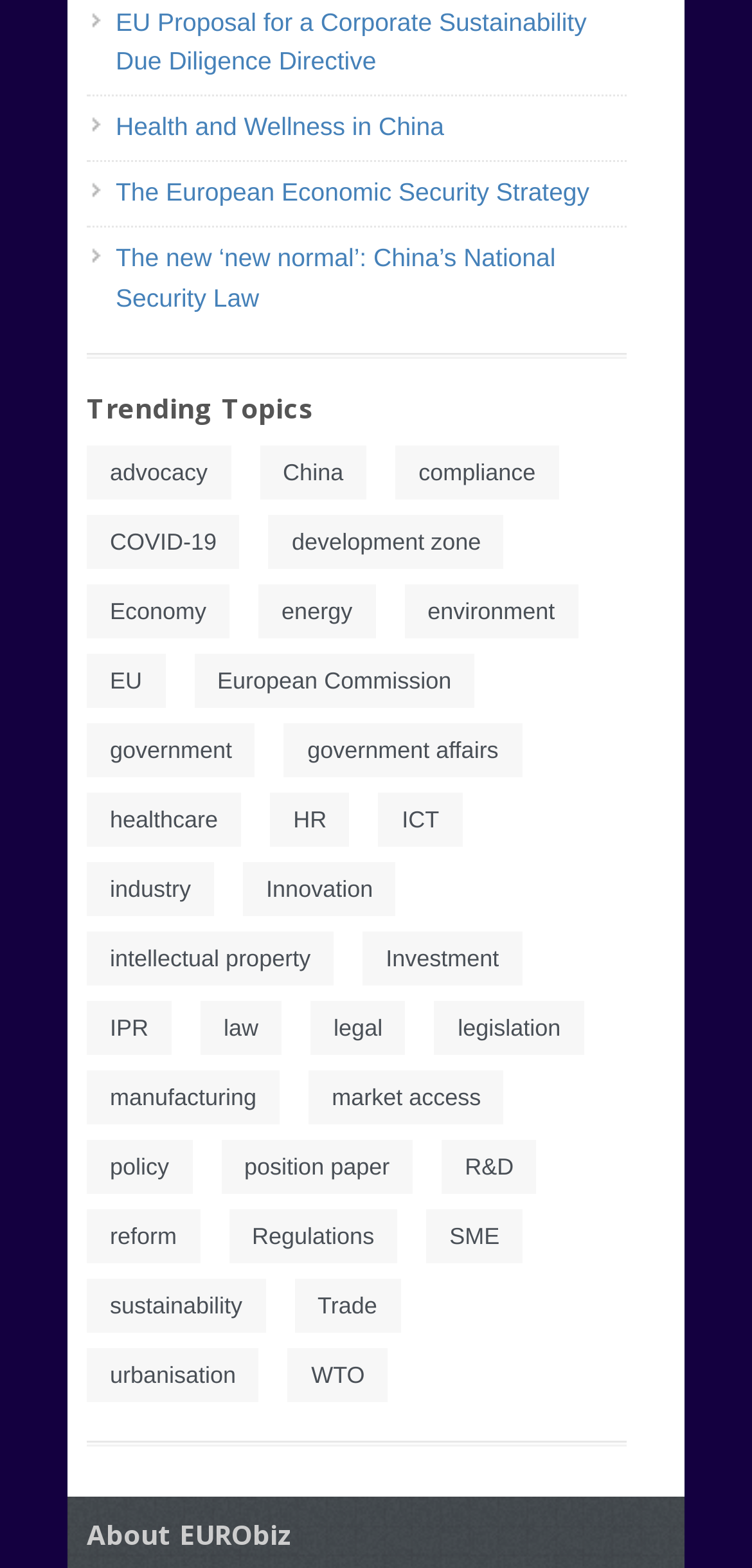Highlight the bounding box coordinates of the region I should click on to meet the following instruction: "Learn more about 'sustainability'".

[0.115, 0.816, 0.353, 0.85]